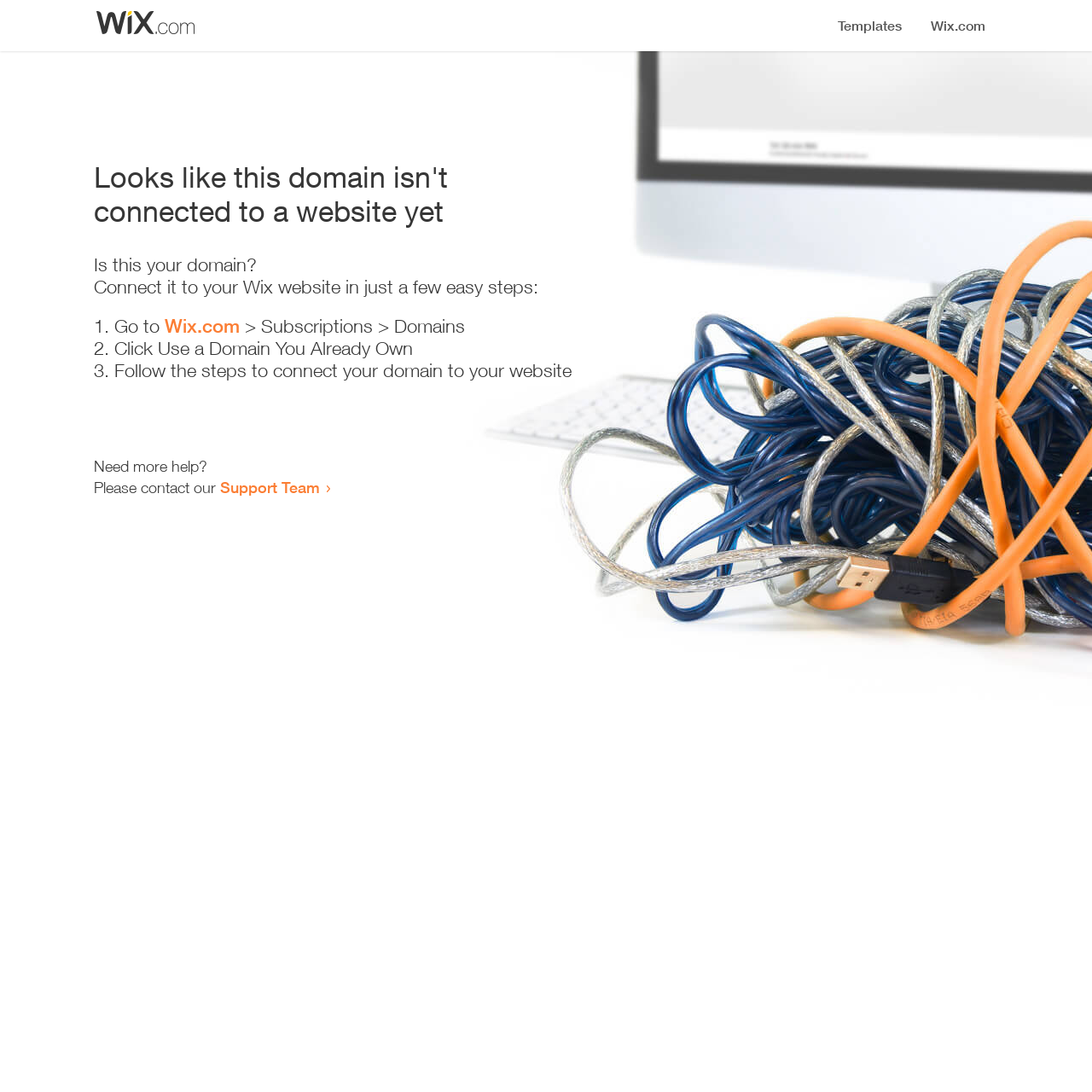Identify the bounding box of the HTML element described here: "Support Team". Provide the coordinates as four float numbers between 0 and 1: [left, top, right, bottom].

[0.202, 0.438, 0.293, 0.455]